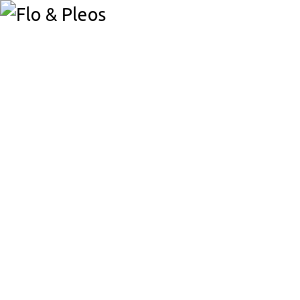Give a detailed account of the elements present in the image.

In this image titled "Flo & Pleos," we see an intriguing representation likely associated with a nostalgic moment or personal story. It appears in the context of a narrative exploring experiences shared with friends, including a visit from Becky and their introduction to a character named Zäneta. This suggests that the image may capture a significant event or interaction involving loved ones and beloved companions, possibly in a playful or charming setting. The overall mood hints at warmth and camaraderie, contributing to the storytelling aspect of capturing memorable moments with those dear to the author.